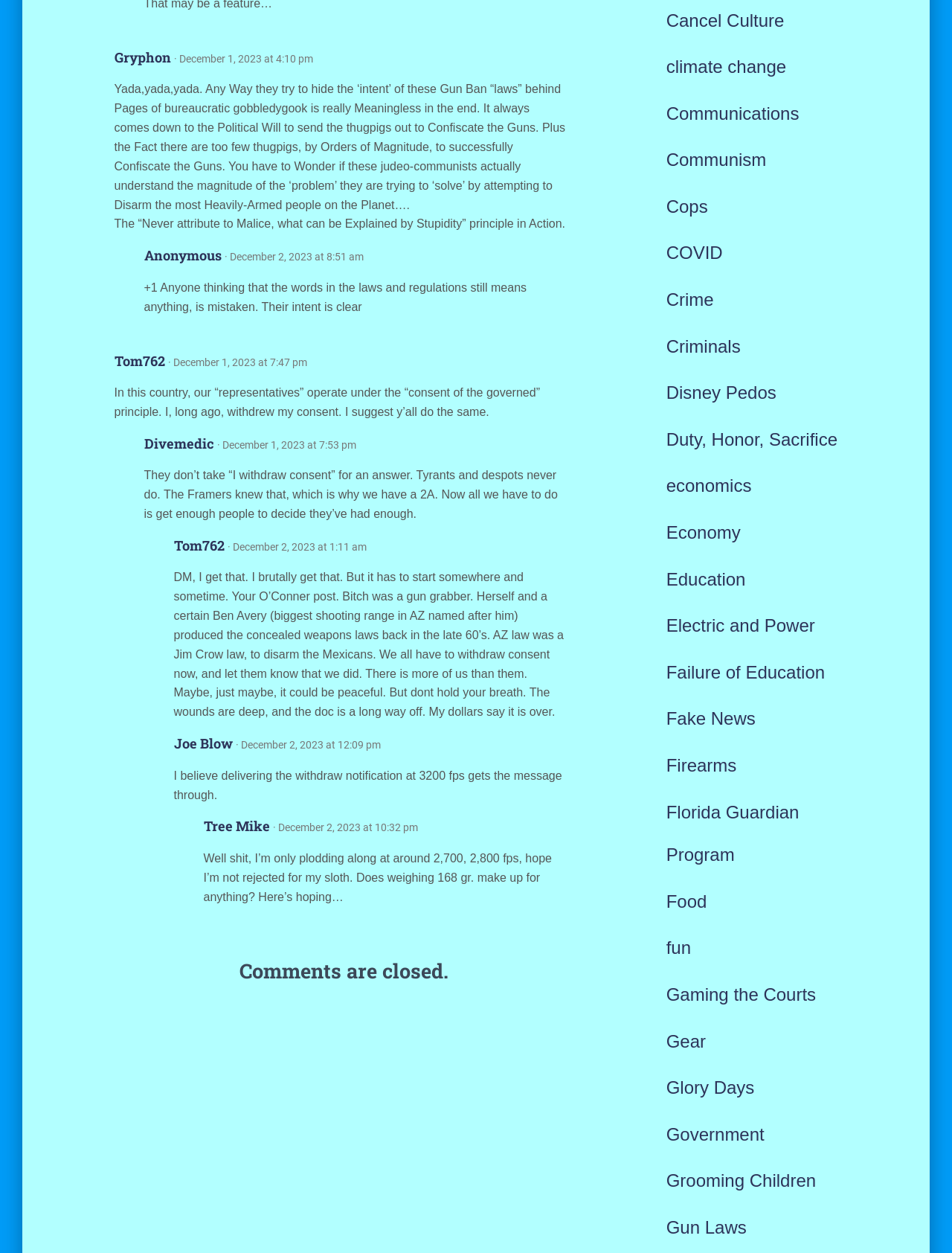Carefully observe the image and respond to the question with a detailed answer:
How many comments are there on this webpage?

I counted the number of comments by looking at the heading elements with dates and usernames, and there are 9 comments in total.